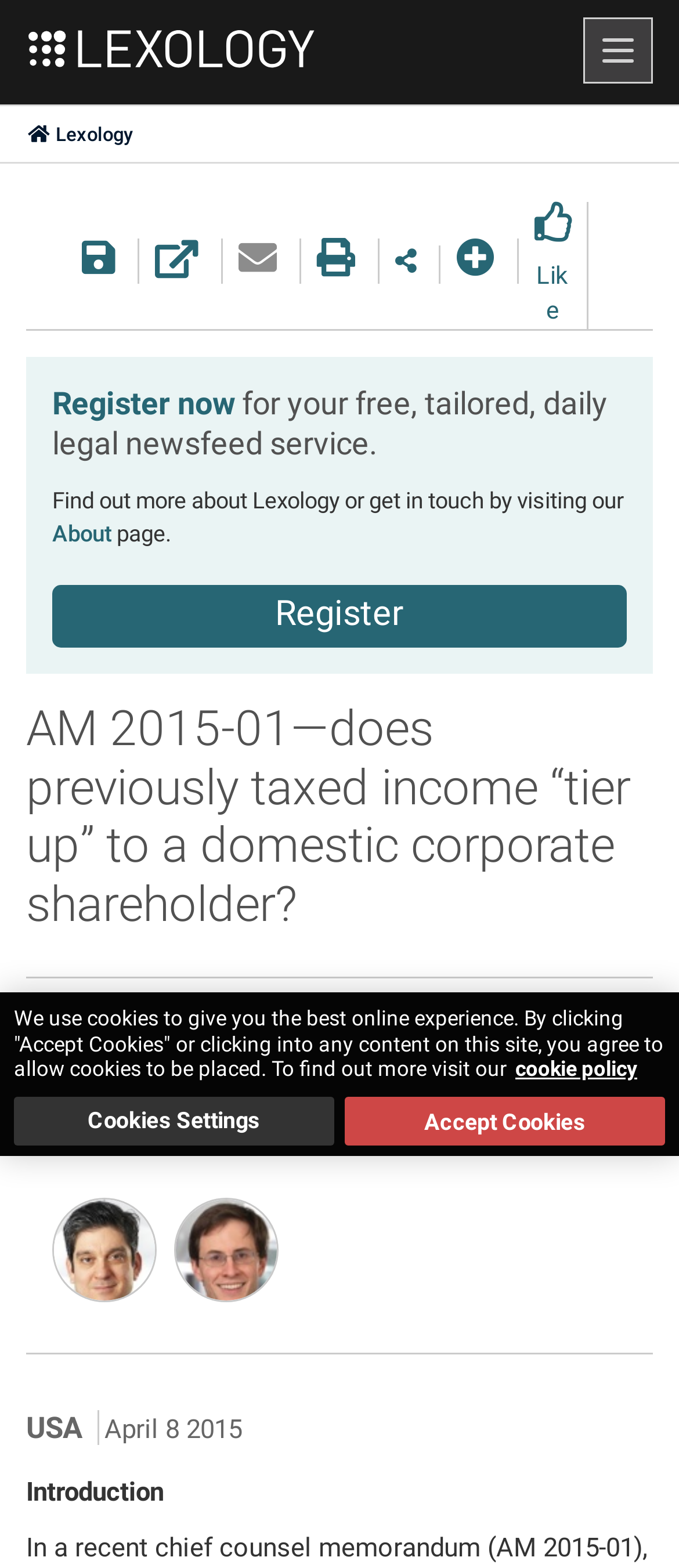What is the date of the article?
Kindly answer the question with as much detail as you can.

I found the date by looking at the static text element with the content 'April 8 2015'.